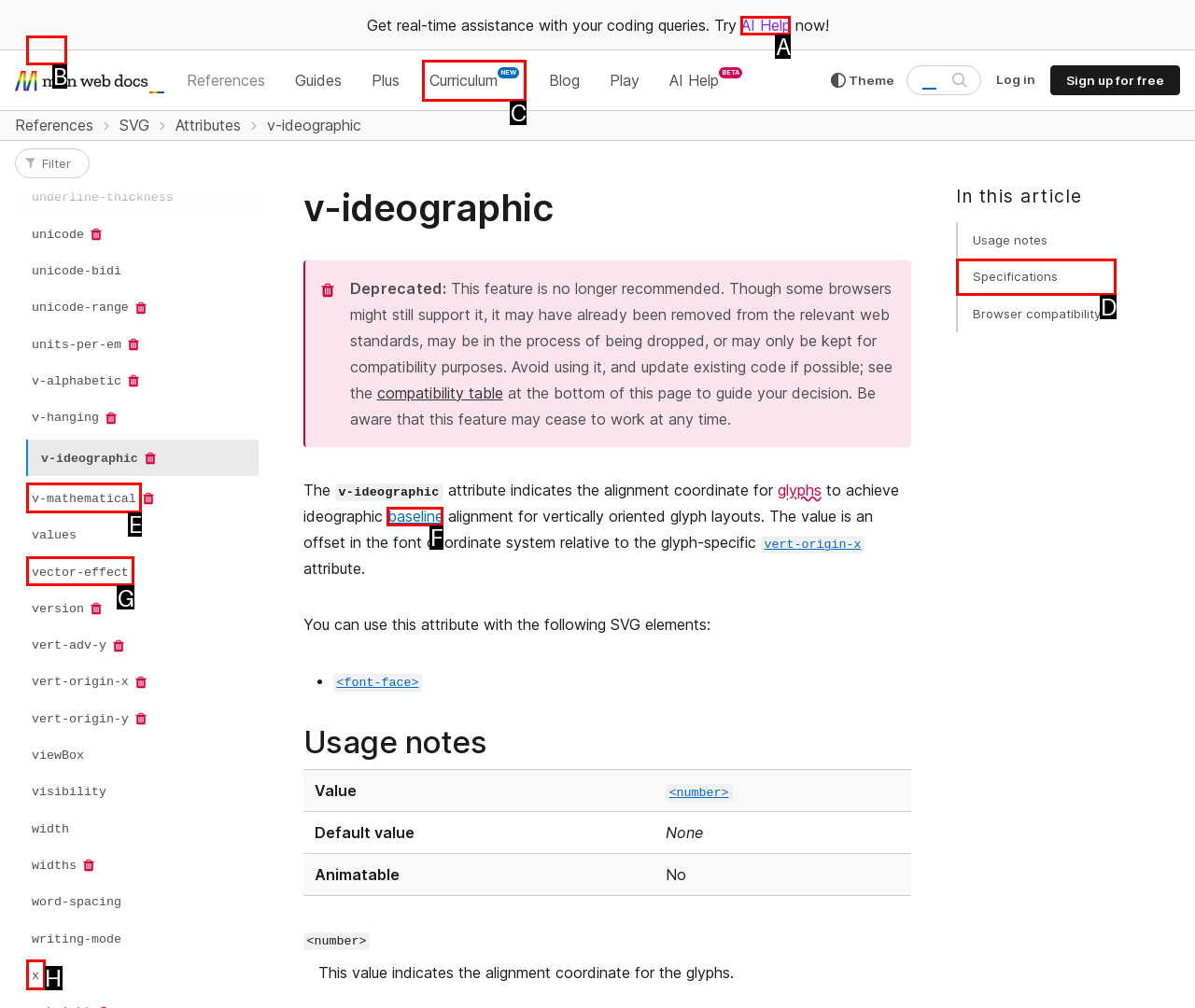Select the correct UI element to complete the task: View Specifications
Please provide the letter of the chosen option.

D